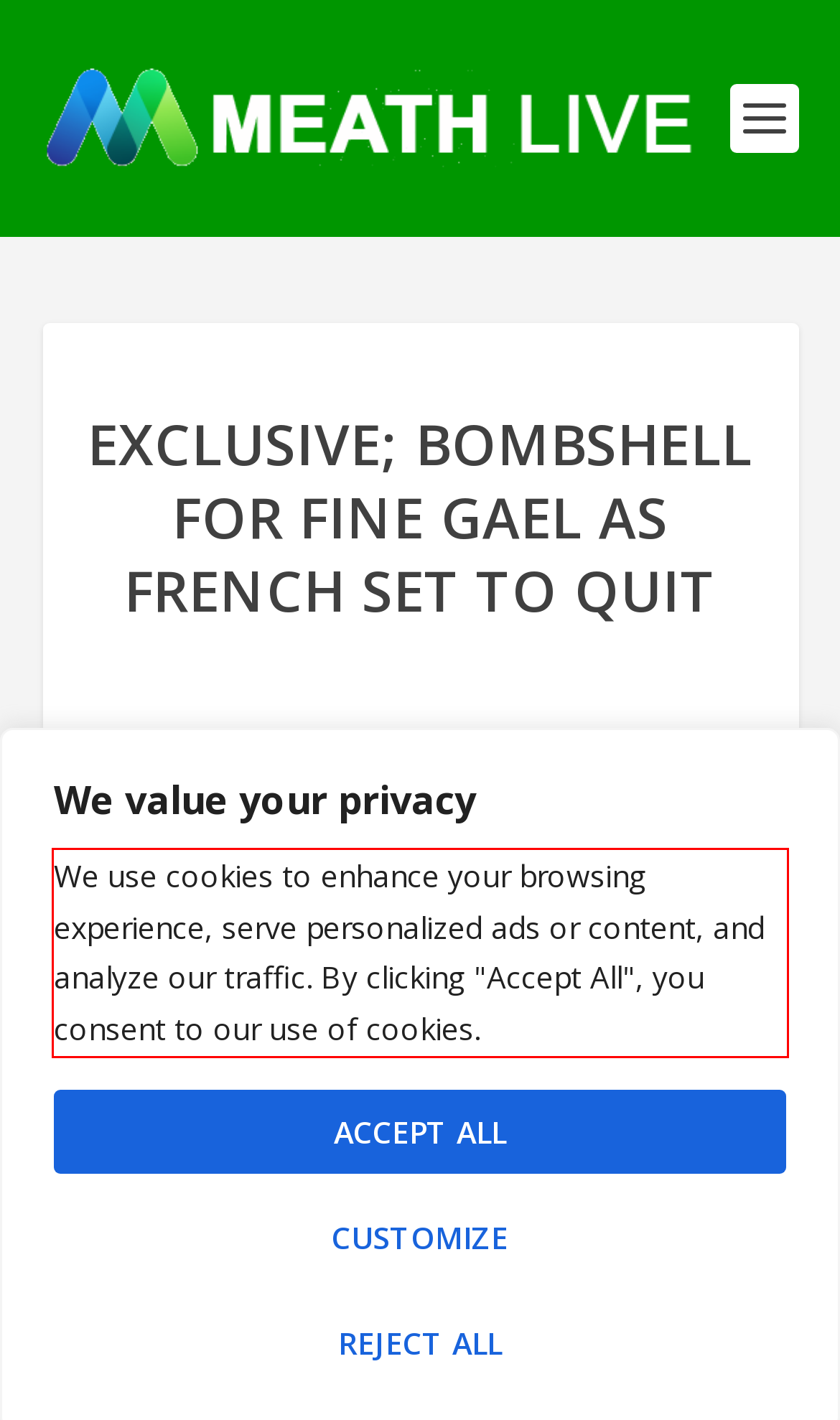Using the provided screenshot of a webpage, recognize the text inside the red rectangle bounding box by performing OCR.

We use cookies to enhance your browsing experience, serve personalized ads or content, and analyze our traffic. By clicking "Accept All", you consent to our use of cookies.